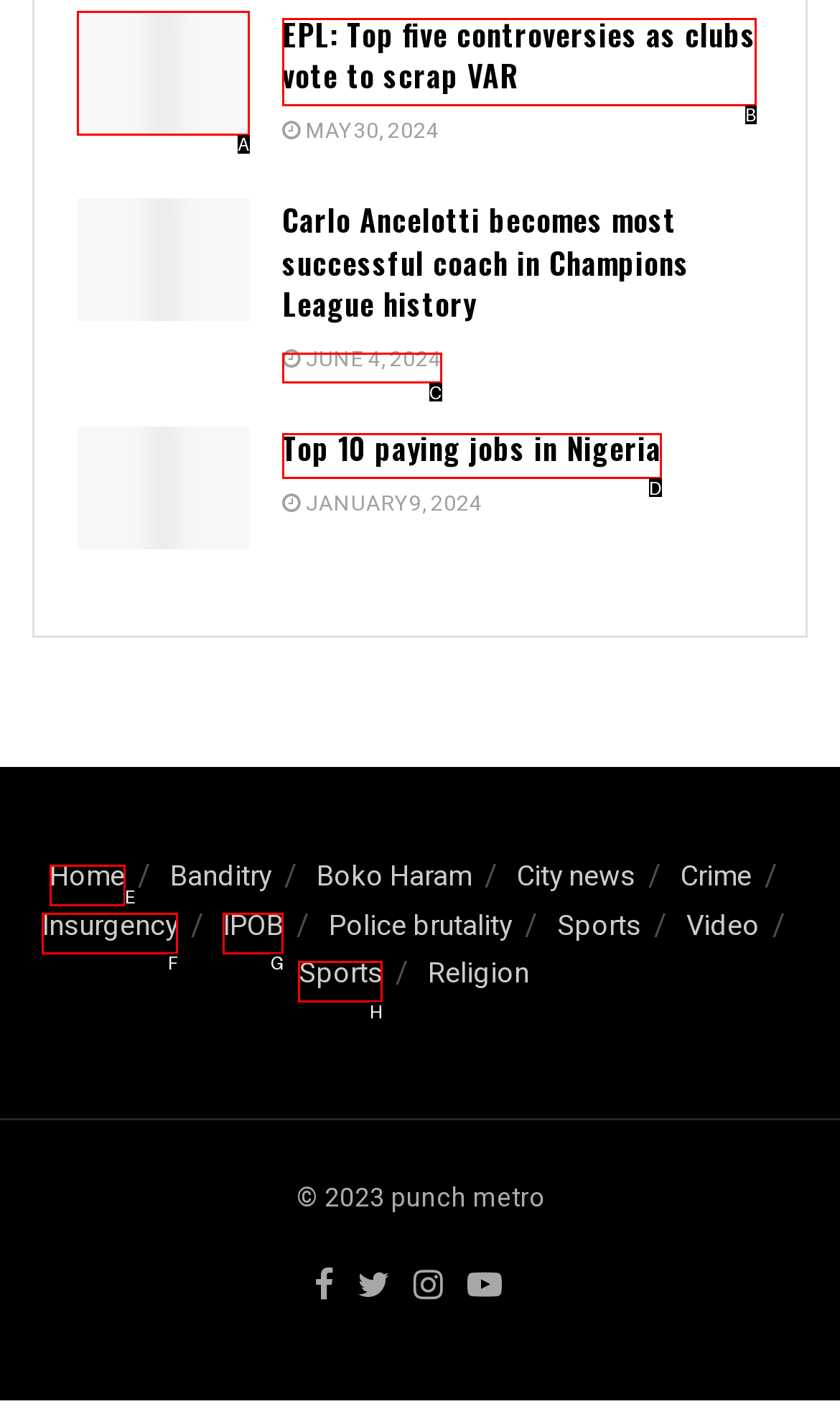Determine the letter of the UI element I should click on to complete the task: Click on the 'EPL: Top five controversies as clubs vote to scrap VAR' article from the provided choices in the screenshot.

A